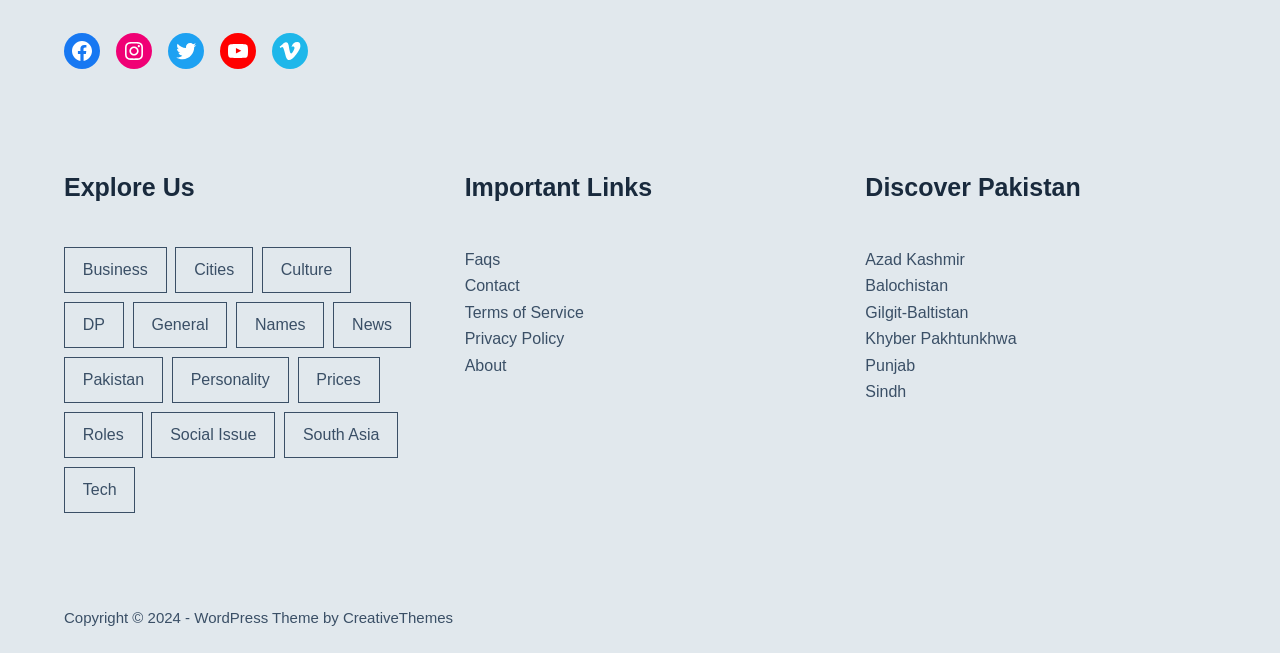How many items are in the 'Names' category?
Based on the screenshot, respond with a single word or phrase.

1,963